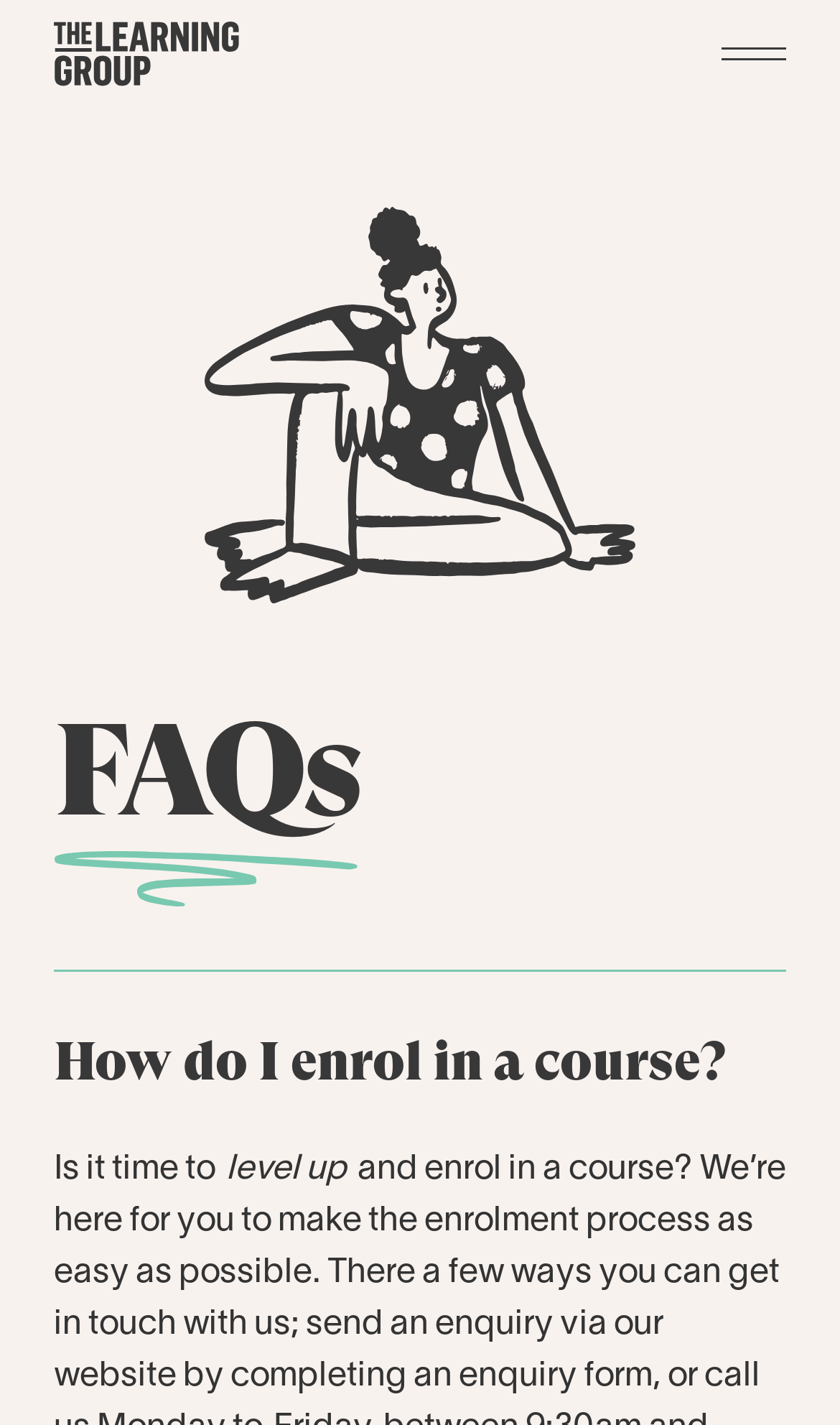What is the main topic of this webpage?
Please give a detailed answer to the question using the information shown in the image.

The main topic of this webpage is FAQs, which can be inferred from the heading 'FAQs' at the top of the page, indicating that this webpage is dedicated to providing answers to frequently asked questions.